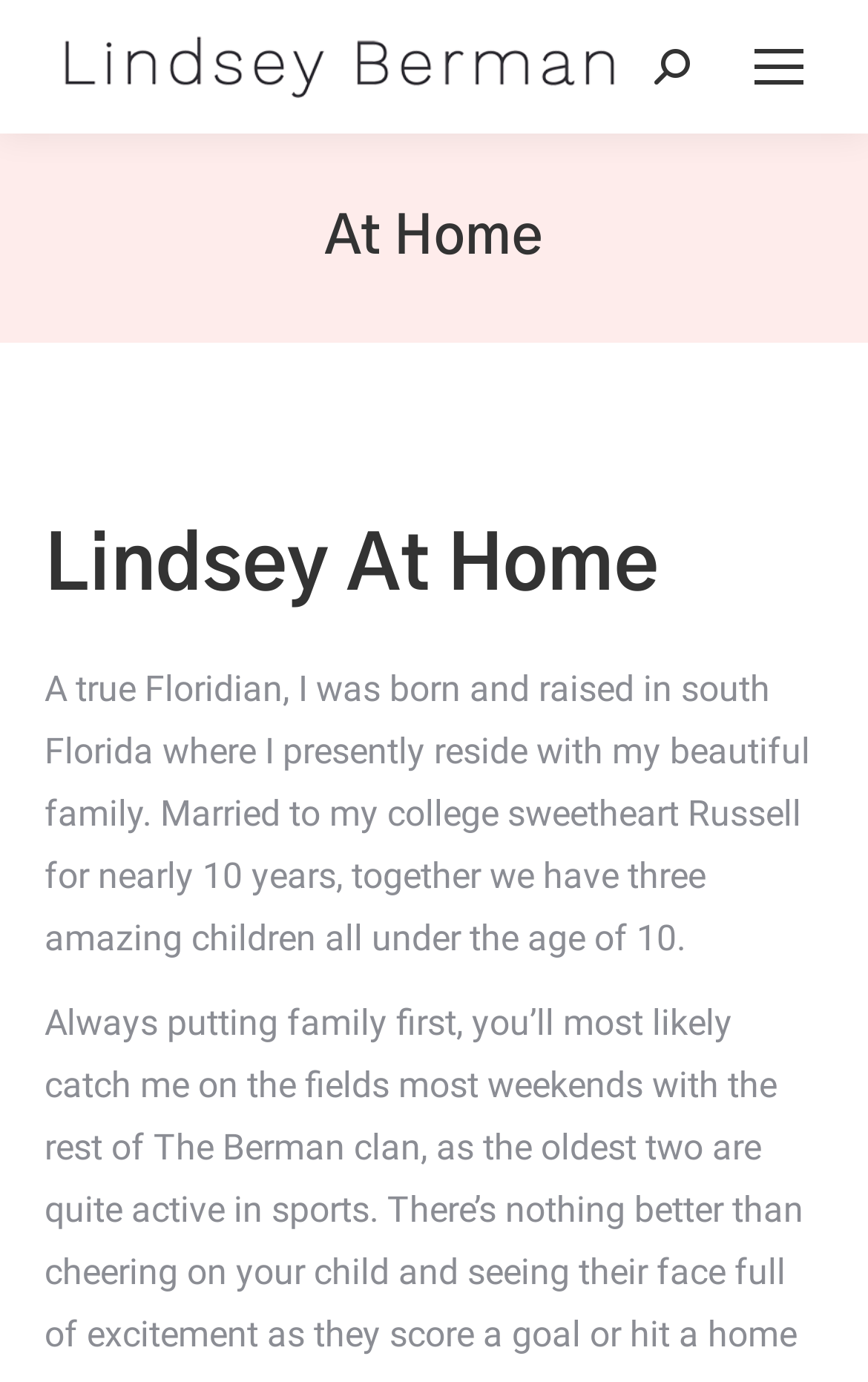How many children does the author have?
Please provide a single word or phrase based on the screenshot.

Three